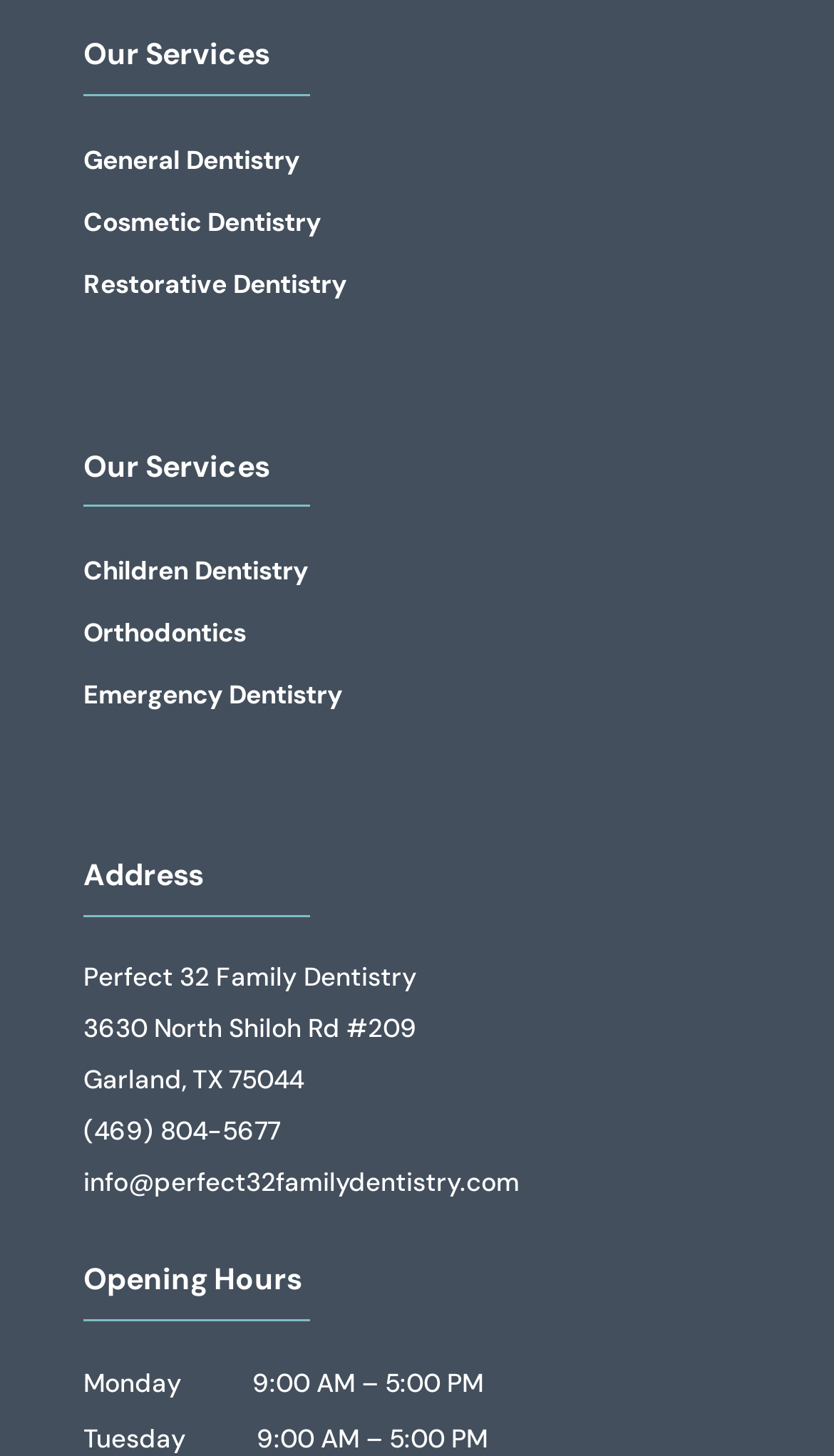Please identify the bounding box coordinates of the element's region that I should click in order to complete the following instruction: "Click on General Dentistry". The bounding box coordinates consist of four float numbers between 0 and 1, i.e., [left, top, right, bottom].

[0.1, 0.099, 0.359, 0.122]